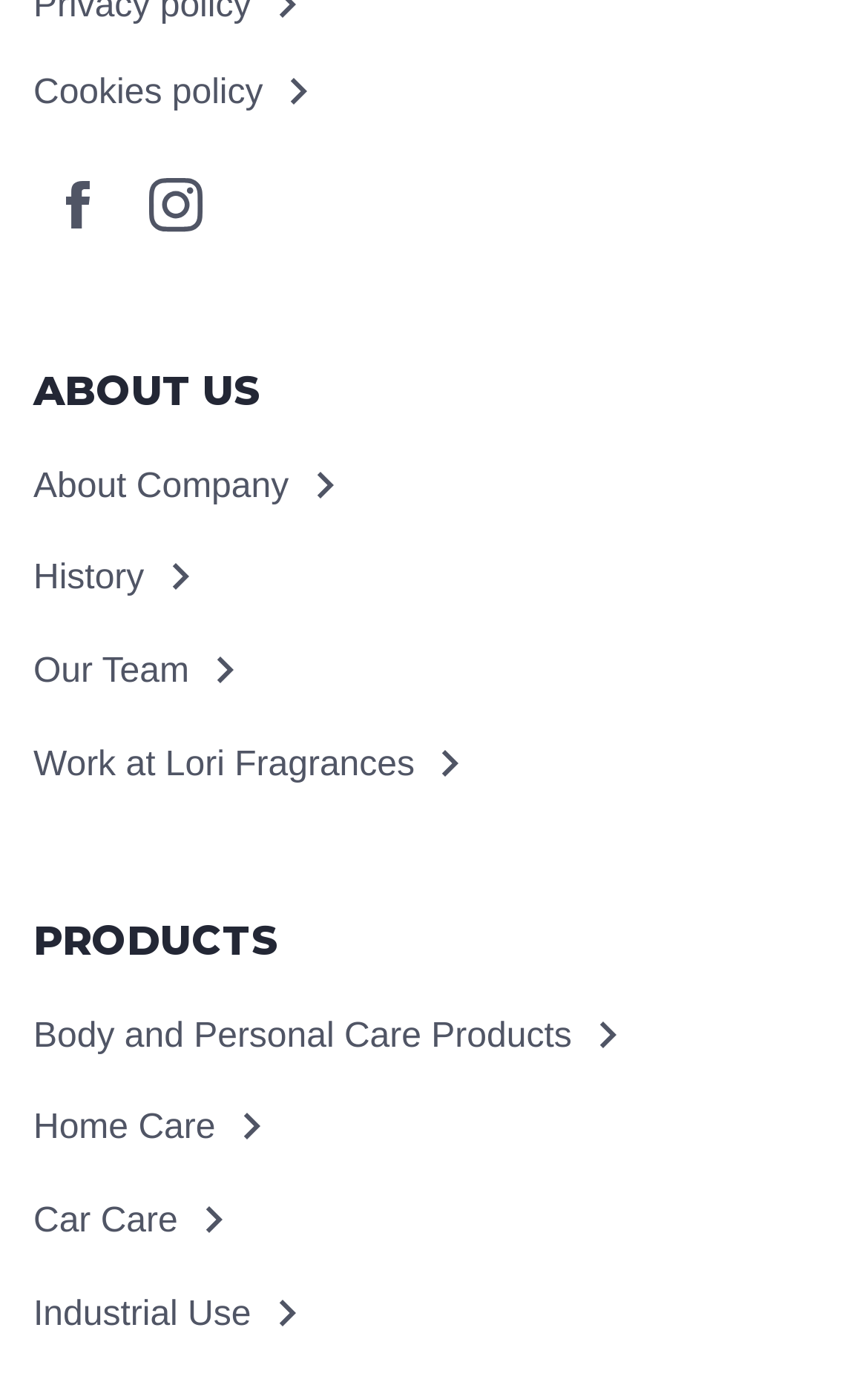Please reply to the following question with a single word or a short phrase:
How many image elements are on the webpage?

10